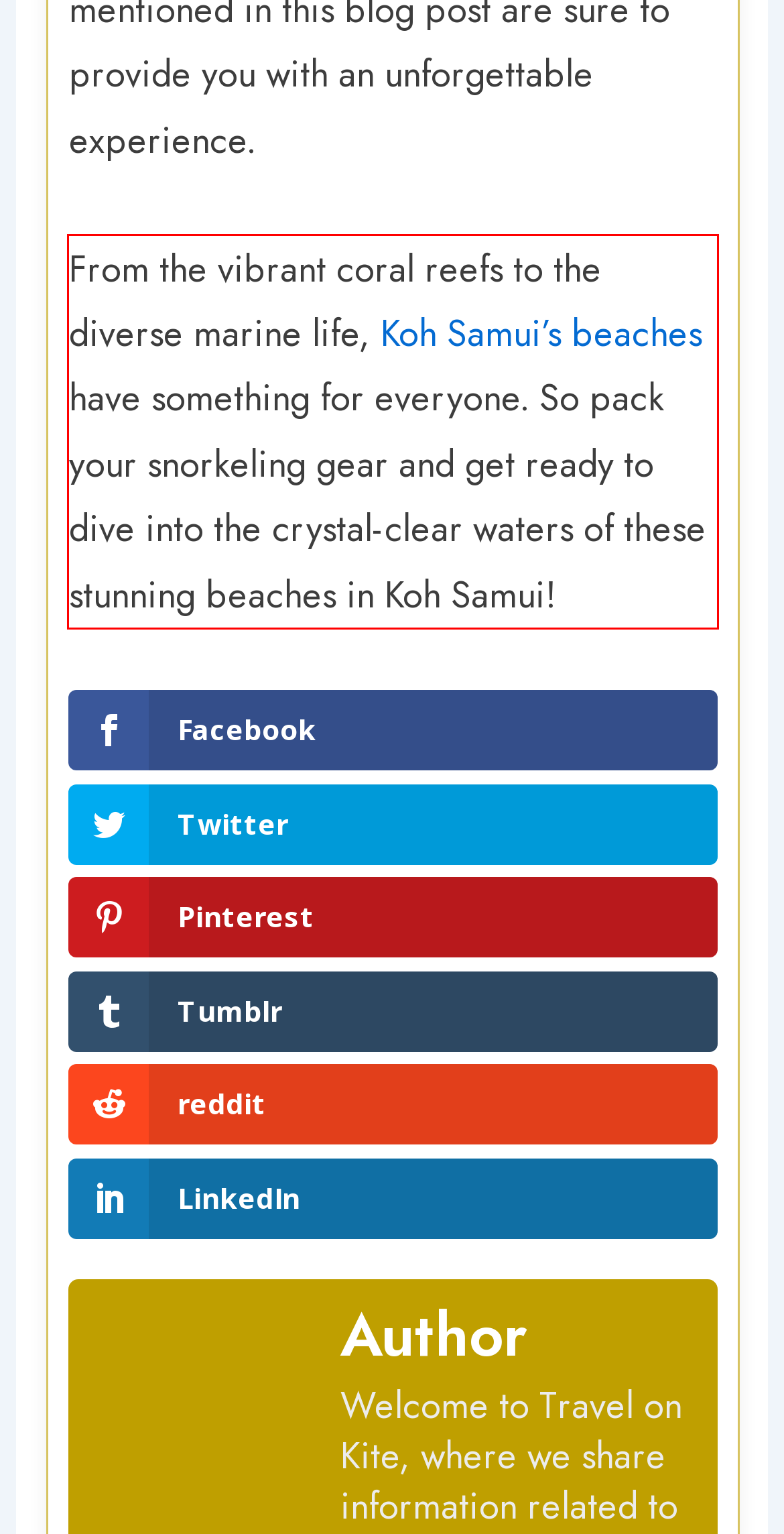Identify the red bounding box in the webpage screenshot and perform OCR to generate the text content enclosed.

From the vibrant coral reefs to the diverse marine life, Koh Samui’s beaches have something for everyone. So pack your snorkeling gear and get ready to dive into the crystal-clear waters of these stunning beaches in Koh Samui!